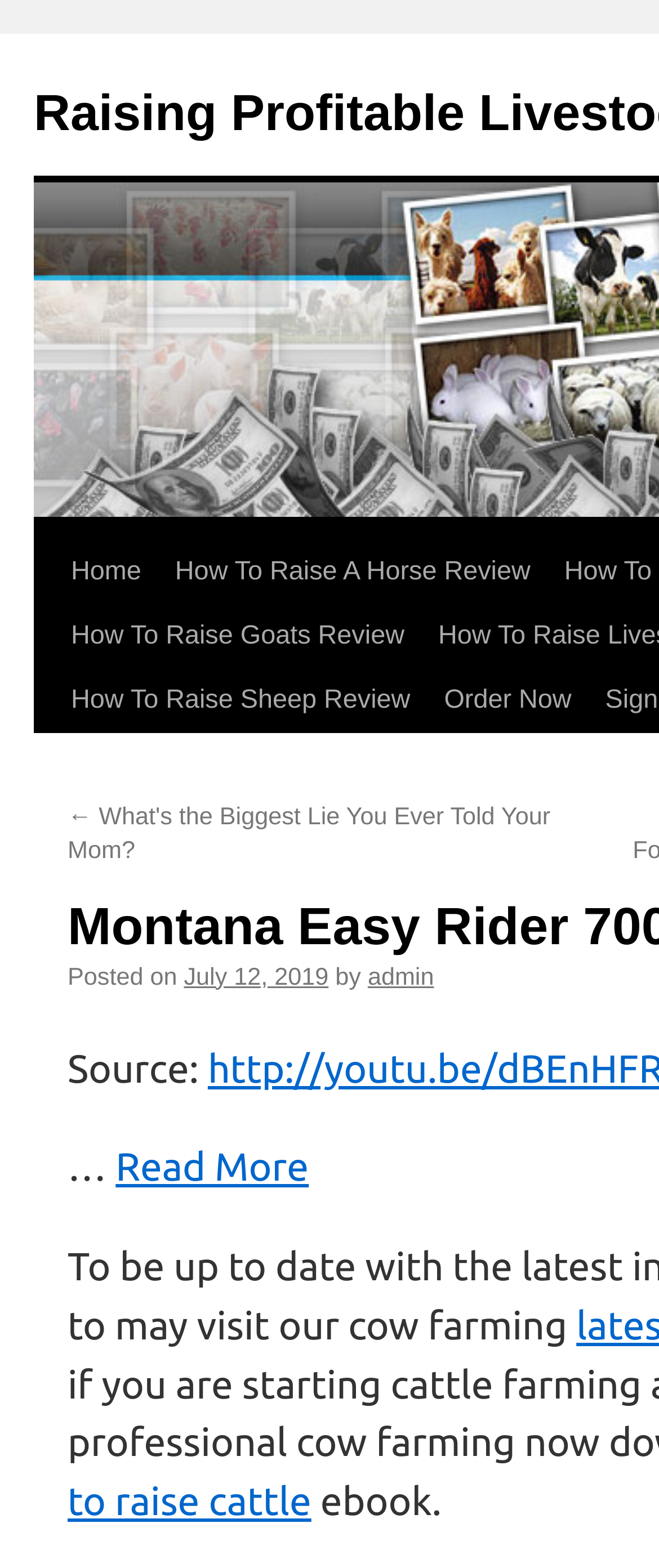Please answer the following question using a single word or phrase: 
What is the topic of the webpage?

Raising livestock